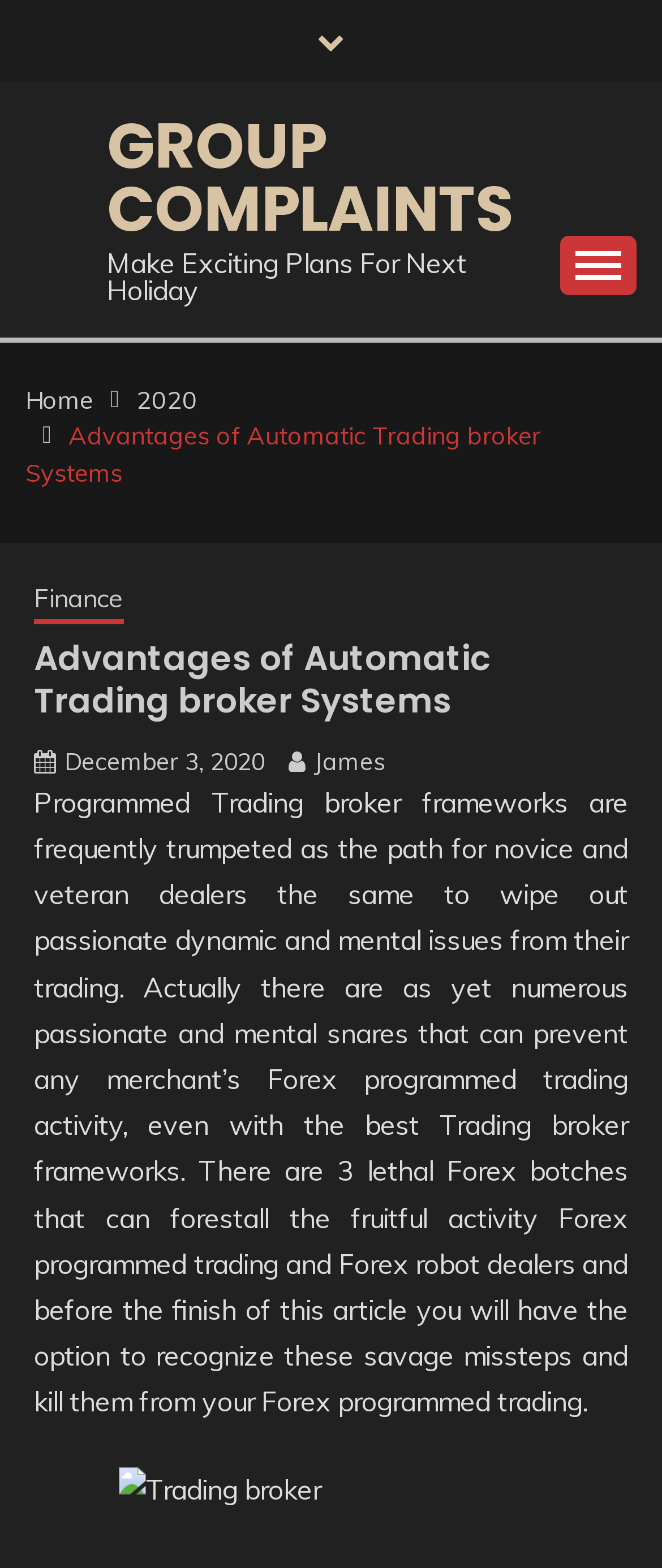Identify the bounding box coordinates of the region that needs to be clicked to carry out this instruction: "Click the GROUP COMPLAINTS link". Provide these coordinates as four float numbers ranging from 0 to 1, i.e., [left, top, right, bottom].

[0.162, 0.065, 0.777, 0.161]